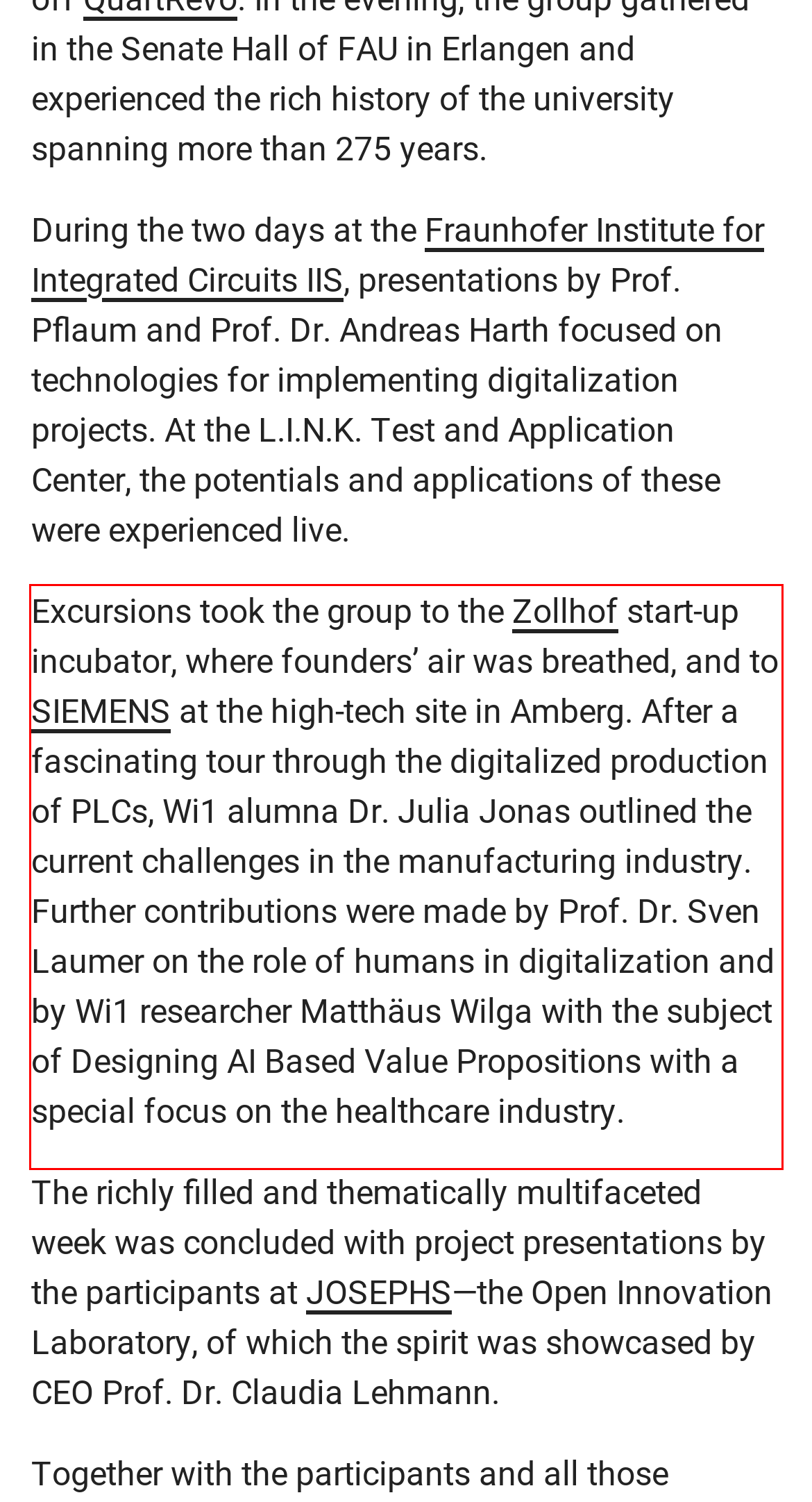You have a screenshot of a webpage where a UI element is enclosed in a red rectangle. Perform OCR to capture the text inside this red rectangle.

Excursions took the group to the Zollhof start-up incubator, where founders’ air was breathed, and to SIEMENS at the high-tech site in Amberg. After a fascinating tour through the digitalized production of PLCs, Wi1 alumna Dr. Julia Jonas outlined the current challenges in the manufacturing industry. Further contributions were made by Prof. Dr. Sven Laumer on the role of humans in digitalization and by Wi1 researcher Matthäus Wilga with the subject of Designing AI Based Value Propositions with a special focus on the healthcare industry.